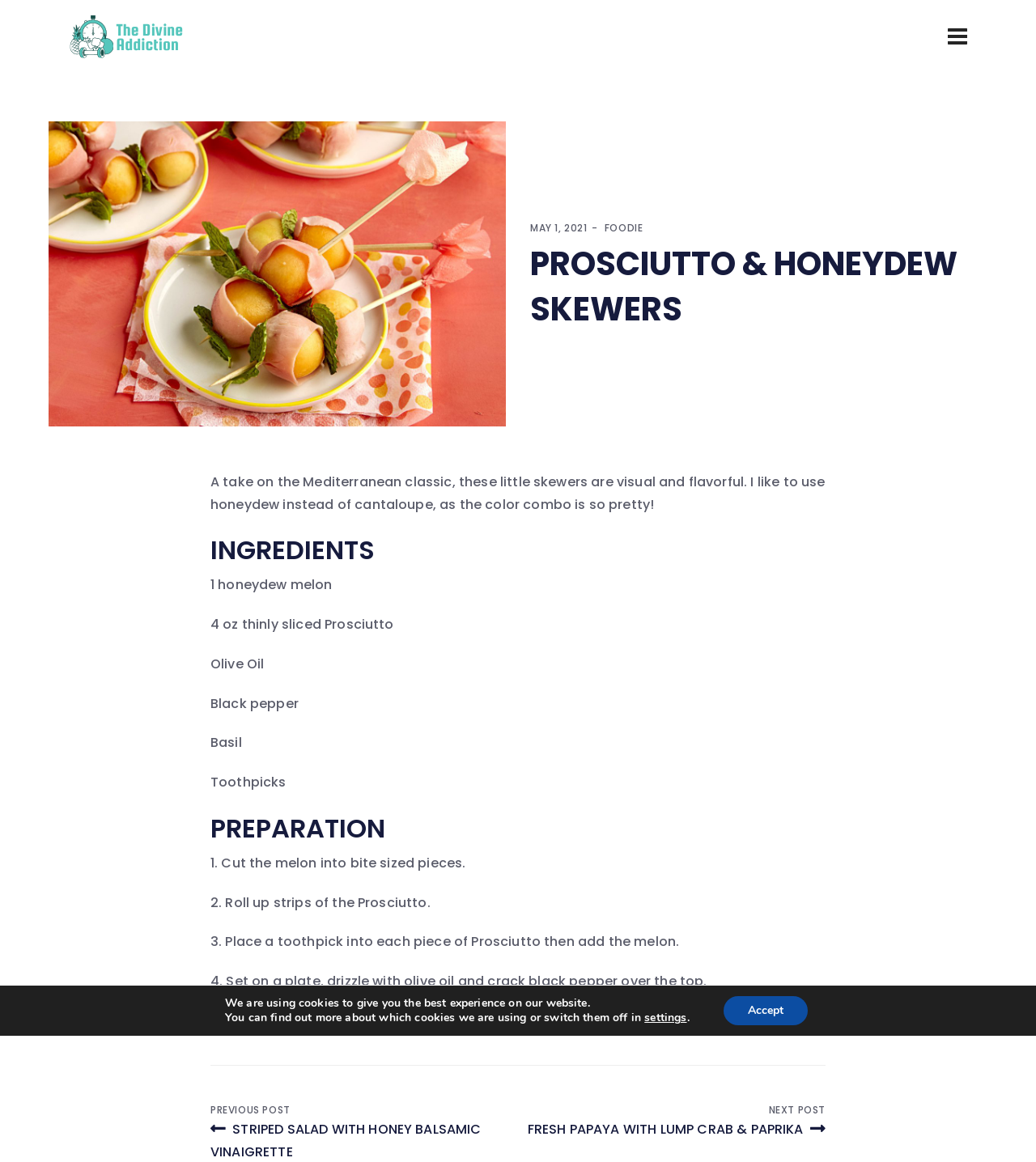Find the bounding box coordinates of the element's region that should be clicked in order to follow the given instruction: "Click the navigation toggle button". The coordinates should consist of four float numbers between 0 and 1, i.e., [left, top, right, bottom].

[0.915, 0.024, 0.934, 0.039]